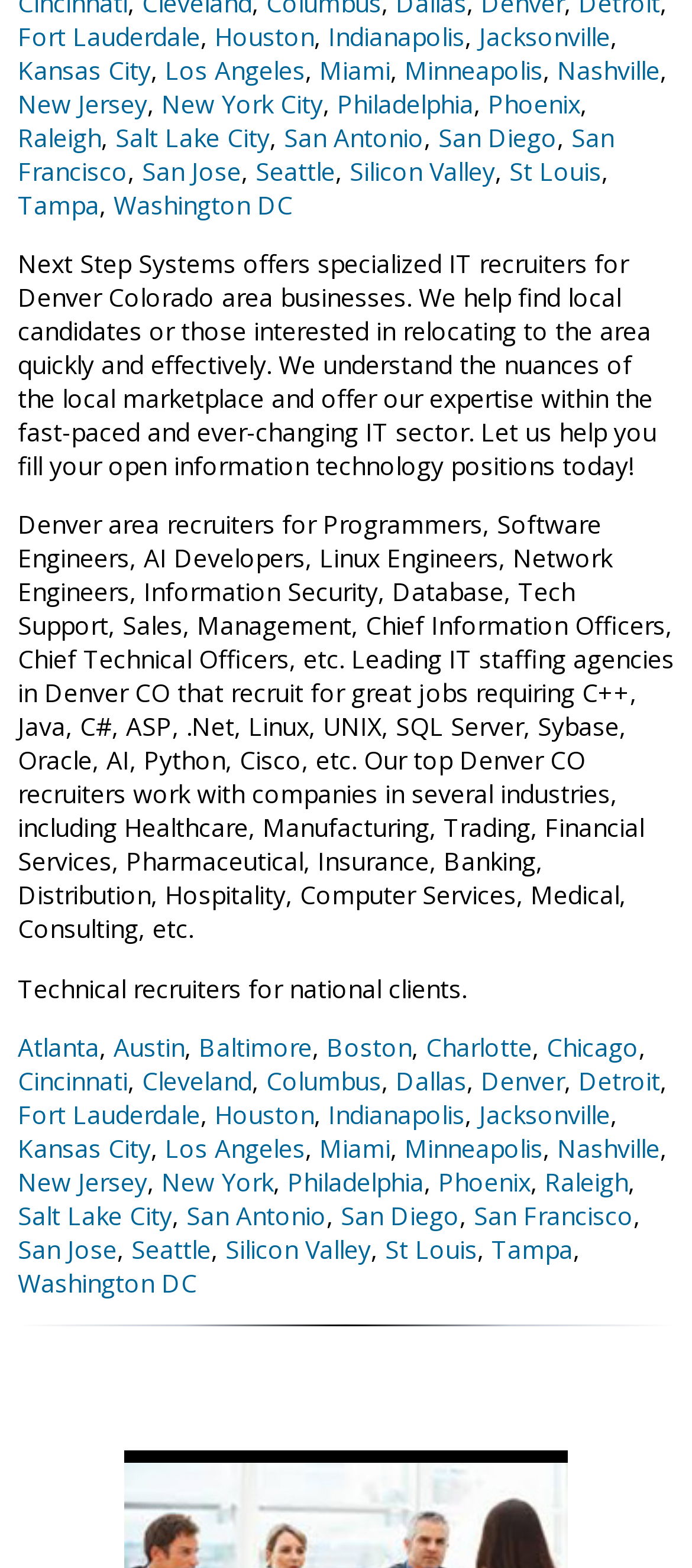Identify the bounding box of the HTML element described as: "Silicon Valley".

[0.326, 0.786, 0.536, 0.807]